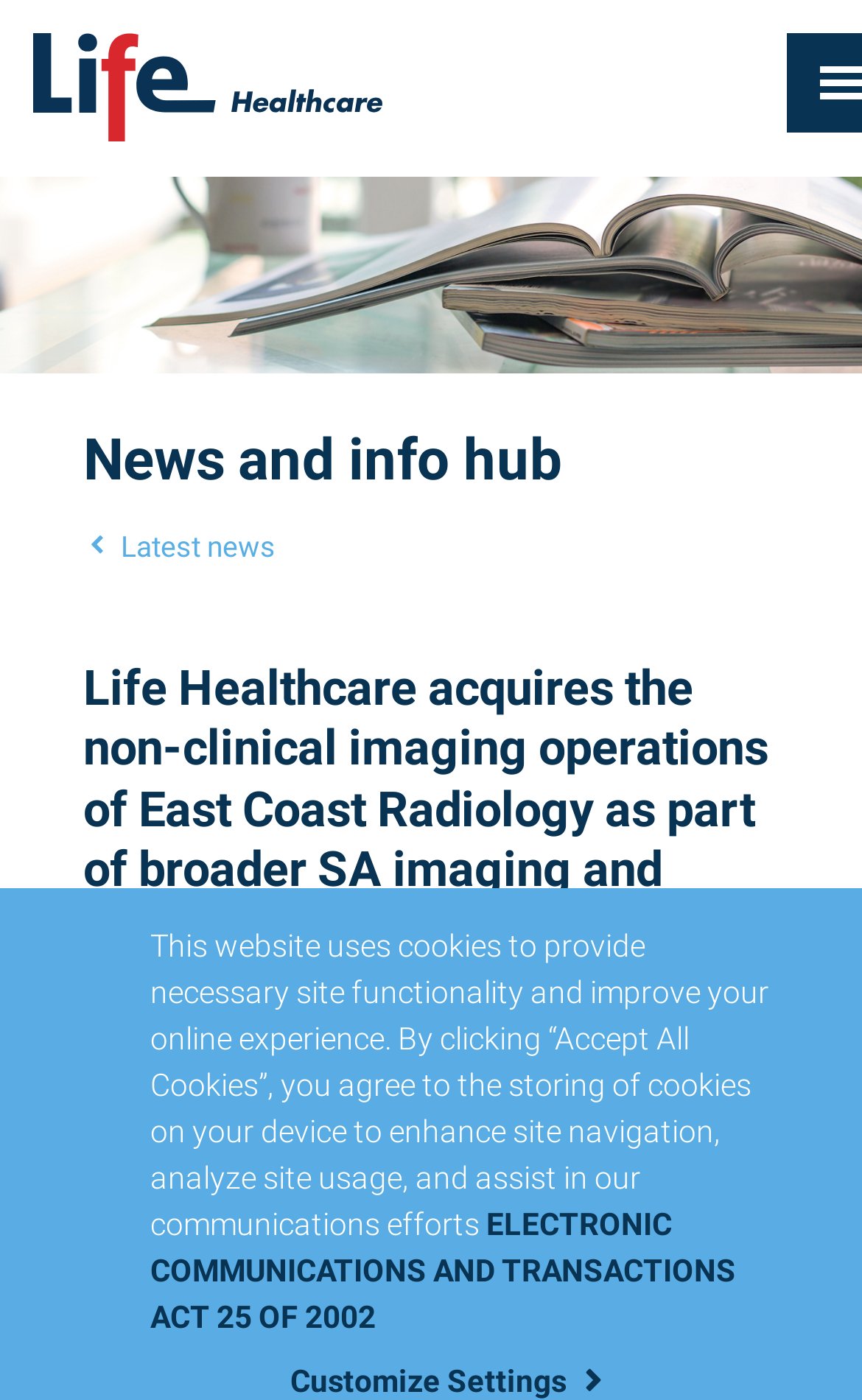Bounding box coordinates are specified in the format (top-left x, top-left y, bottom-right x, bottom-right y). All values are floating point numbers bounded between 0 and 1. Please provide the bounding box coordinate of the region this sentence describes: aria-label="Search"

None